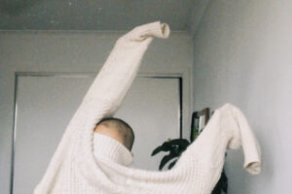Describe every aspect of the image in depth.

The image captures a person with a bald head wearing a cozy, oversized white sweater, which is pulled up and draped over their head. They appear to be in a relaxed, at-home setting with a light-colored wall behind them. To their right, a leafy plant adds a touch of greenery to the scene. This image evokes a sense of comfort and leisure, reflecting the theme of home and connection that is central to experiences like the 'Home Feed' dance performance, which showcases talent and creativity in a cozy environment, especially during challenging times. The setting emphasizes a blend of creativity and domestic life, mirroring the ongoing adaptation of artists in the performing arts.